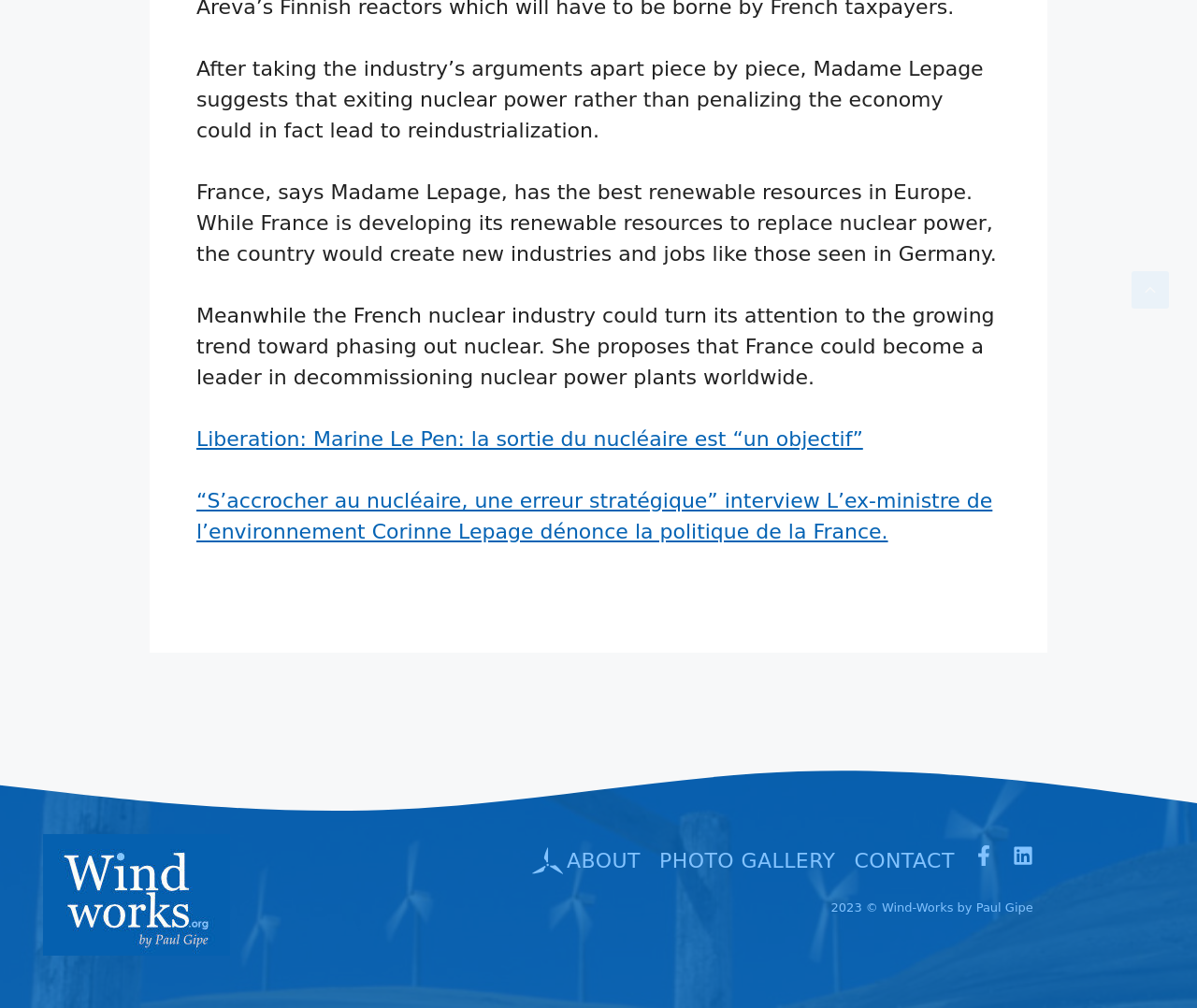What is the name of the website? Refer to the image and provide a one-word or short phrase answer.

Wind-Works